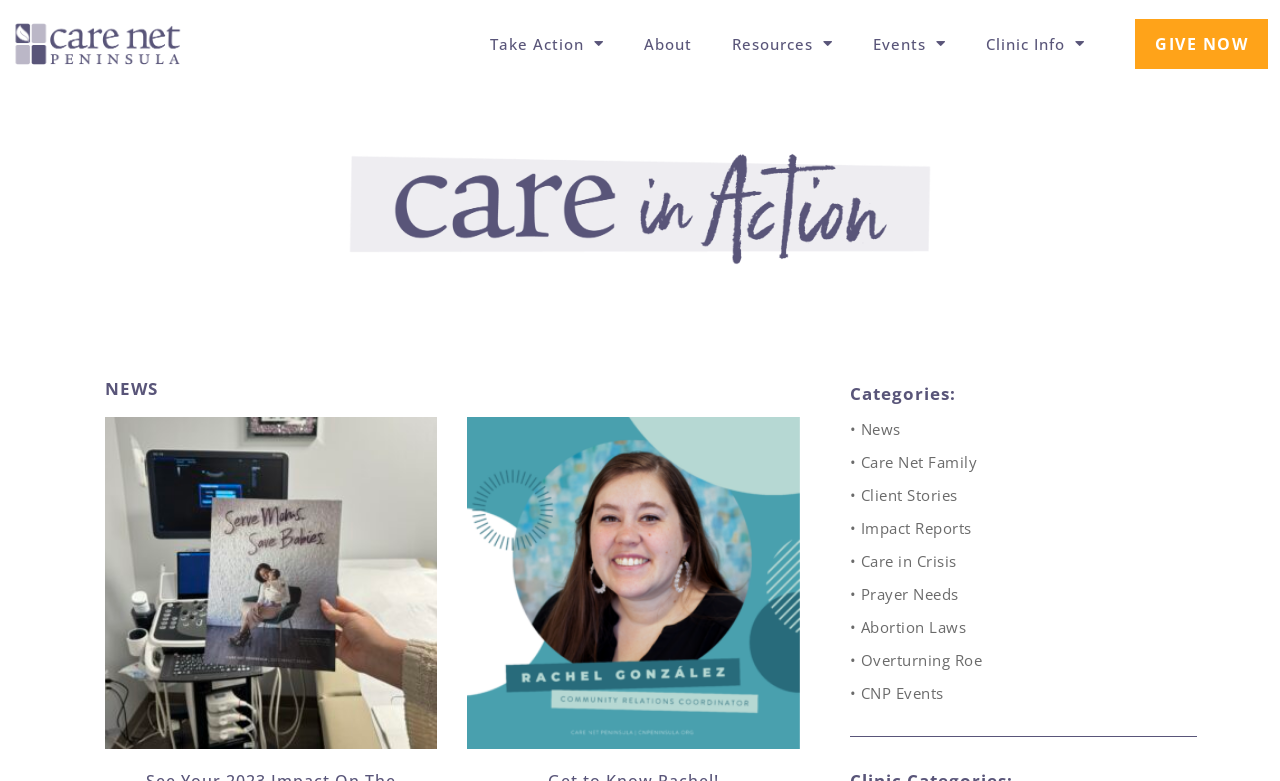Select the bounding box coordinates of the element I need to click to carry out the following instruction: "Click on Take Action".

[0.375, 0.036, 0.479, 0.077]